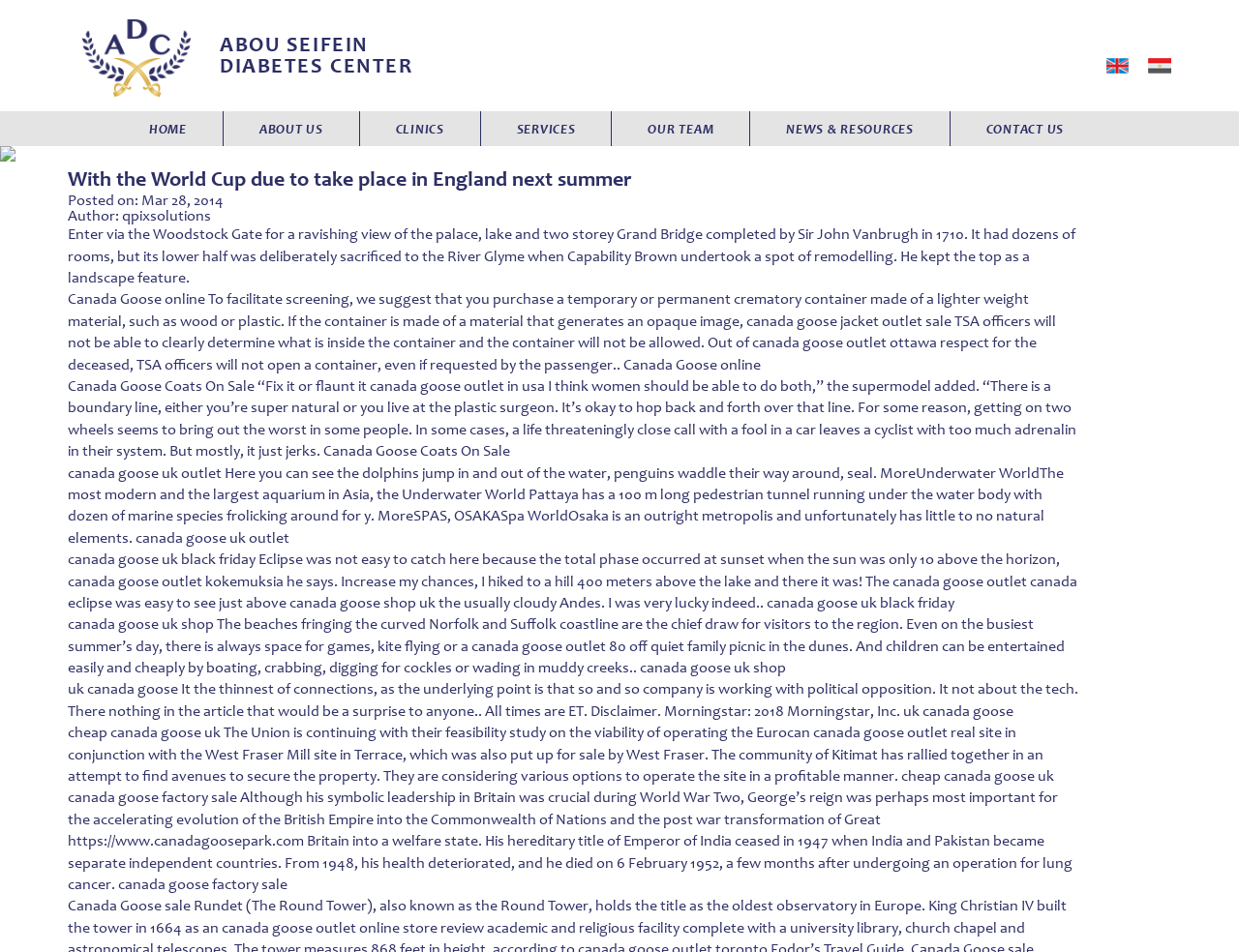Determine the bounding box for the described HTML element: "Careers". Ensure the coordinates are four float numbers between 0 and 1 in the format [left, top, right, bottom].

[0.766, 0.19, 0.89, 0.227]